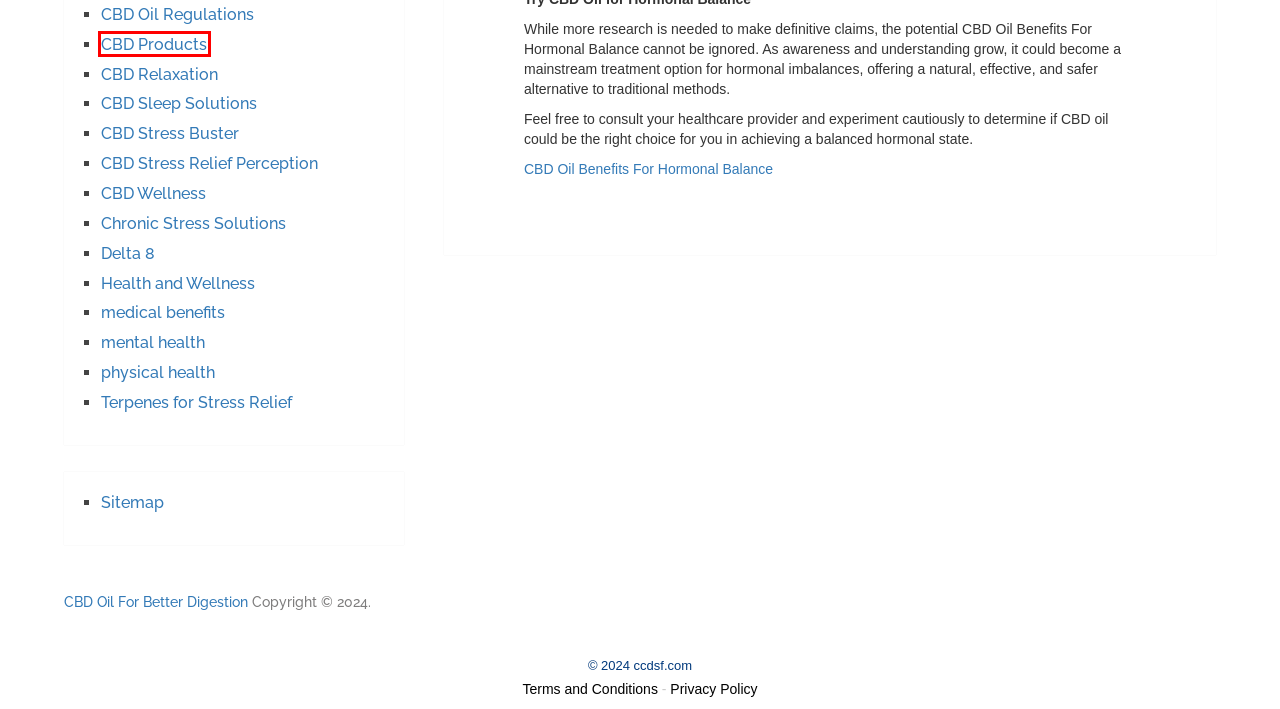You have a screenshot of a webpage with a red rectangle bounding box. Identify the best webpage description that corresponds to the new webpage after clicking the element within the red bounding box. Here are the candidates:
A. CBD Sleep Solutions - CBD Oil For Better Digestion
B. CBD Oil Regulations - CBD Oil For Better Digestion
C. CBD Products - CBD Oil For Better Digestion
D. mental health - CBD Oil For Better Digestion
E. medical benefits - CBD Oil For Better Digestion
F. Privacy Policy - CBD Oil For Better Digestion
G. CBD Stress Relief Perception - CBD Oil For Better Digestion
H. Delta 8 - CBD Oil For Better Digestion

C